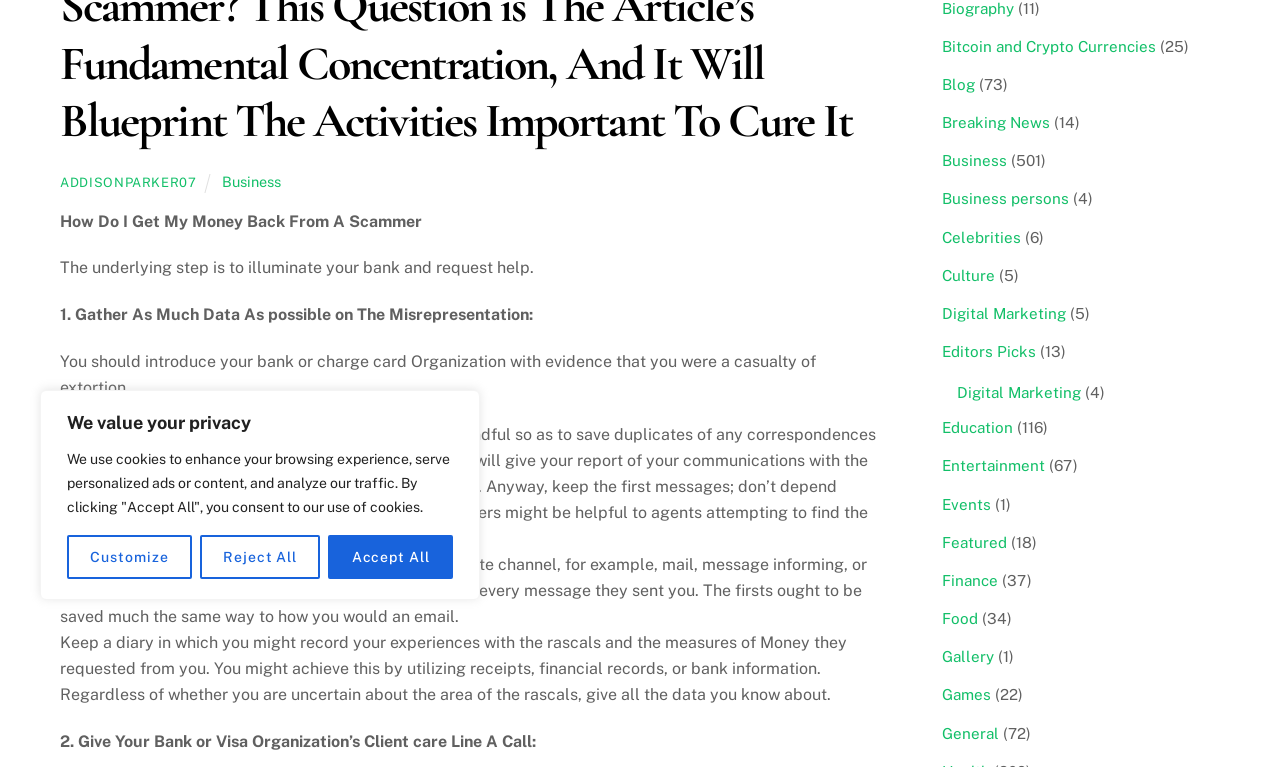Predict the bounding box of the UI element that fits this description: "alt="外观"".

None